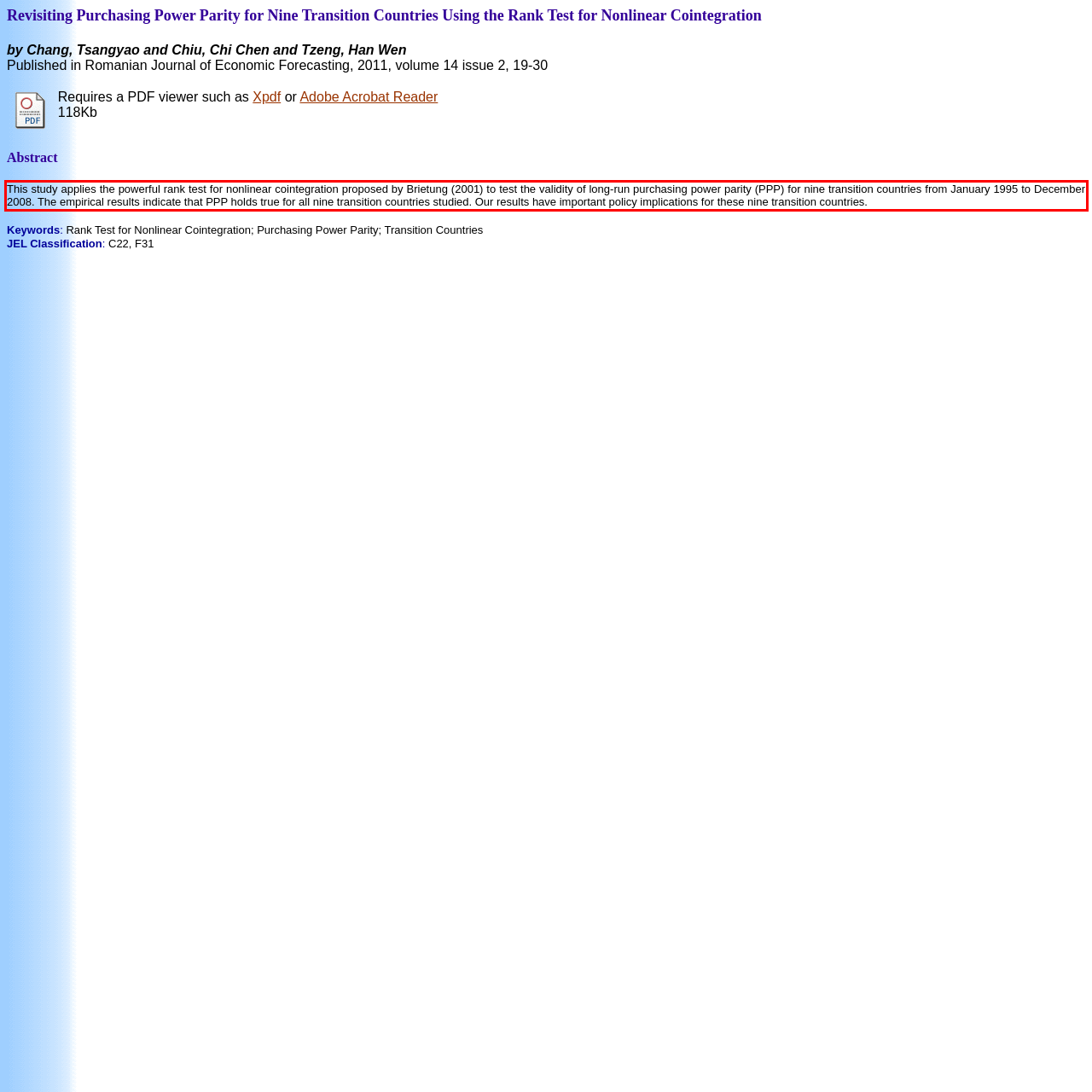Please examine the webpage screenshot and extract the text within the red bounding box using OCR.

This study applies the powerful rank test for nonlinear cointegration proposed by Brietung (2001) to test the validity of long-run purchasing power parity (PPP) for nine transition countries from January 1995 to December 2008. The empirical results indicate that PPP holds true for all nine transition countries studied. Our results have important policy implications for these nine transition countries.